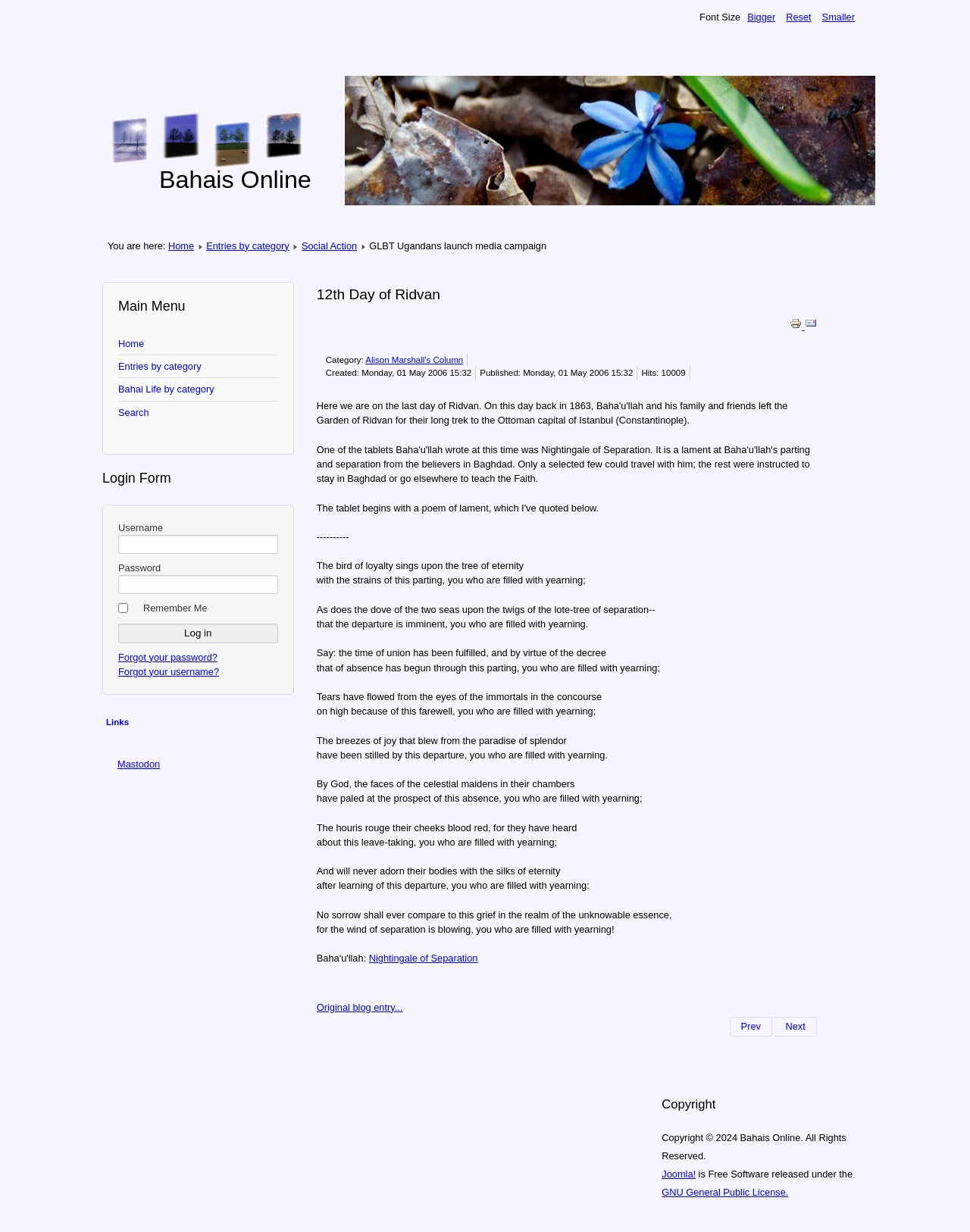Specify the bounding box coordinates of the area to click in order to follow the given instruction: "Click the 'Log in' button."

[0.122, 0.506, 0.286, 0.522]